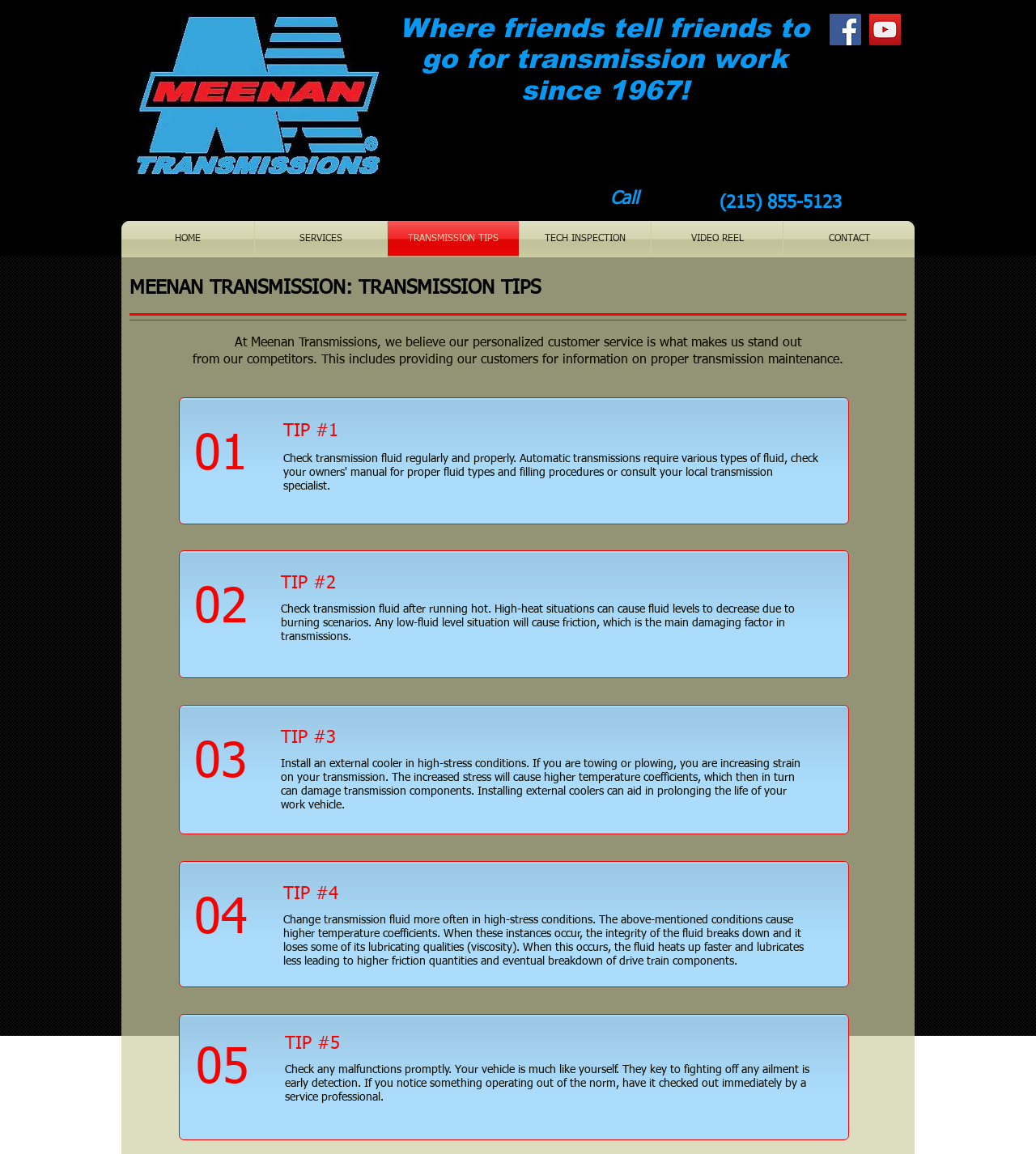Show the bounding box coordinates of the region that should be clicked to follow the instruction: "Call the phone number."

[0.683, 0.167, 0.824, 0.185]